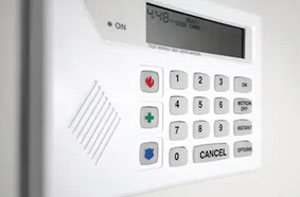What is the purpose of the red button on the keypad?
Carefully examine the image and provide a detailed answer to the question.

The keypad includes various buttons for operational commands, including a red button symbolizing alarm activation, which suggests that it is used to trigger the alarm in case of a fire emergency.